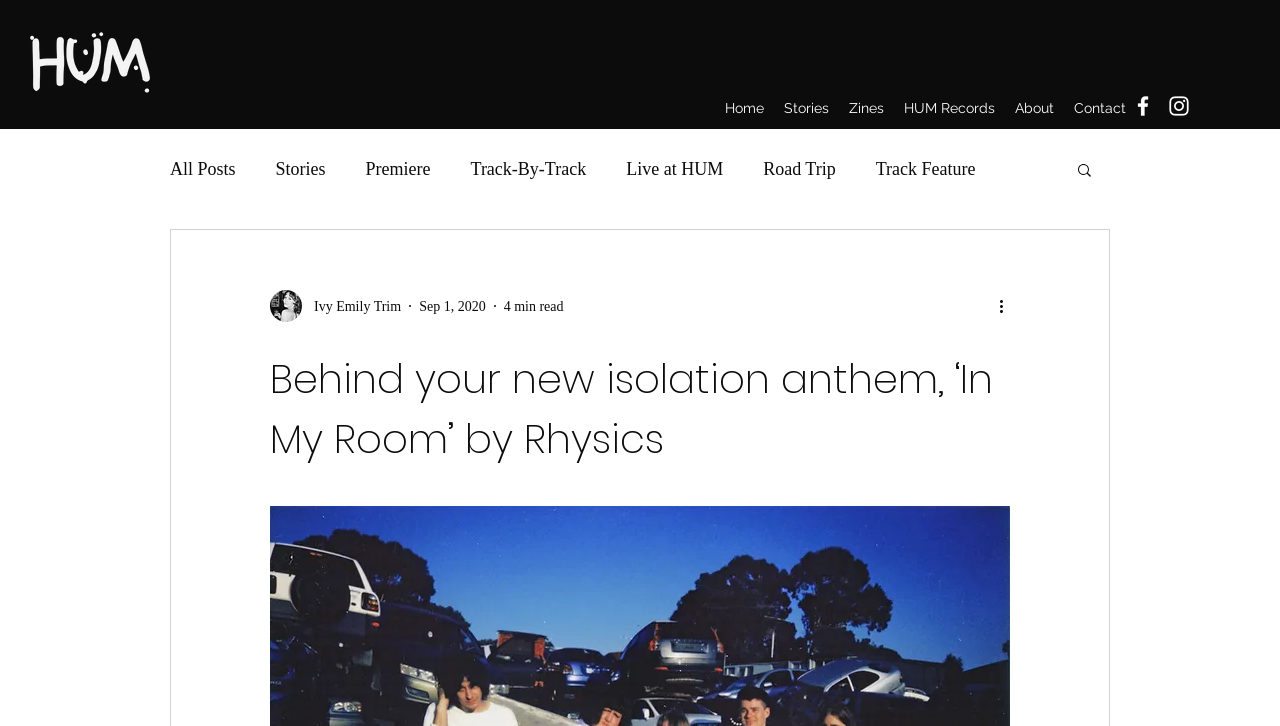What is the name of the song mentioned in the article?
Using the visual information from the image, give a one-word or short-phrase answer.

In My Room